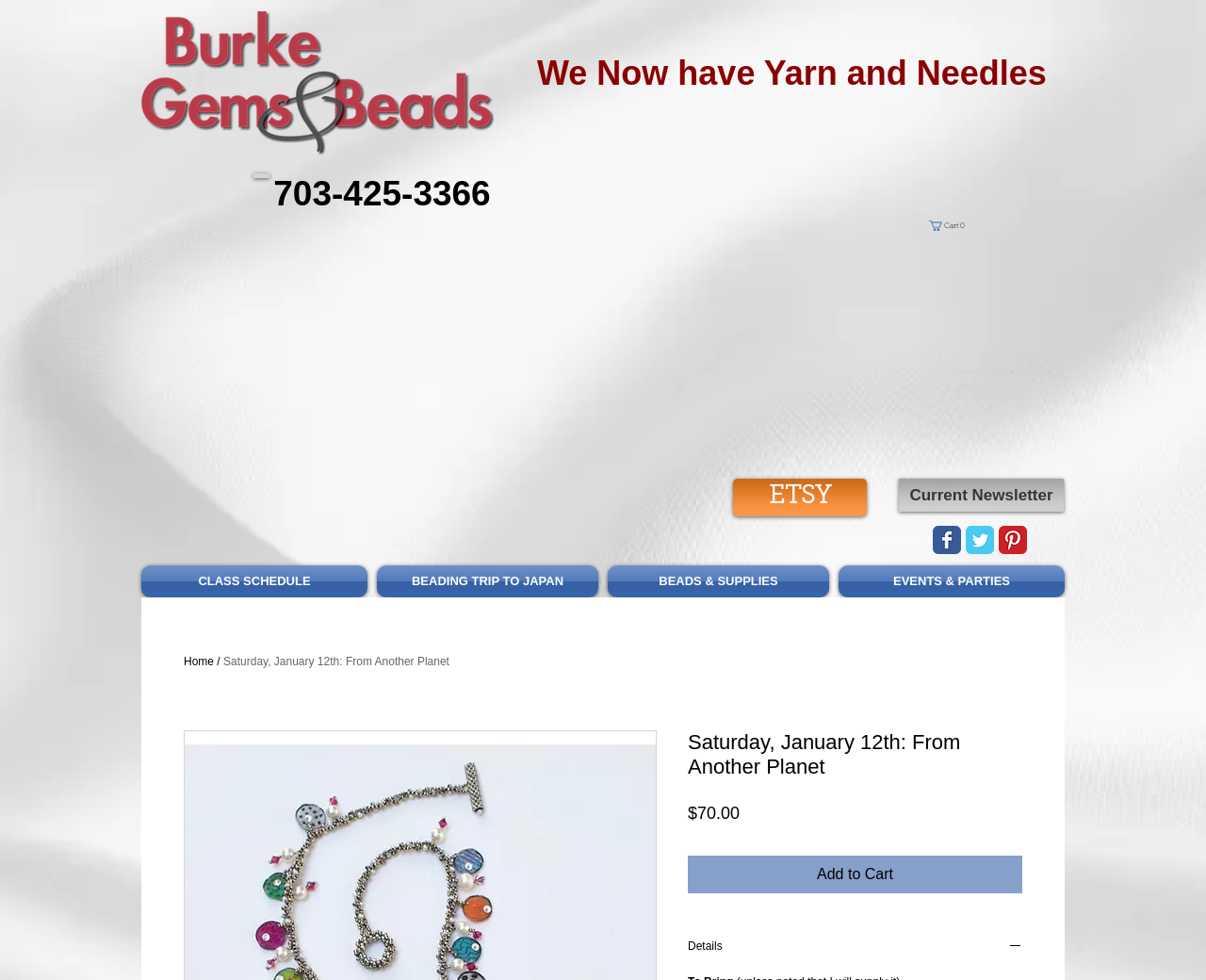Please respond to the question with a concise word or phrase:
What is the text on the button at coordinates [0.57, 0.873, 0.848, 0.911]?

Add to Cart